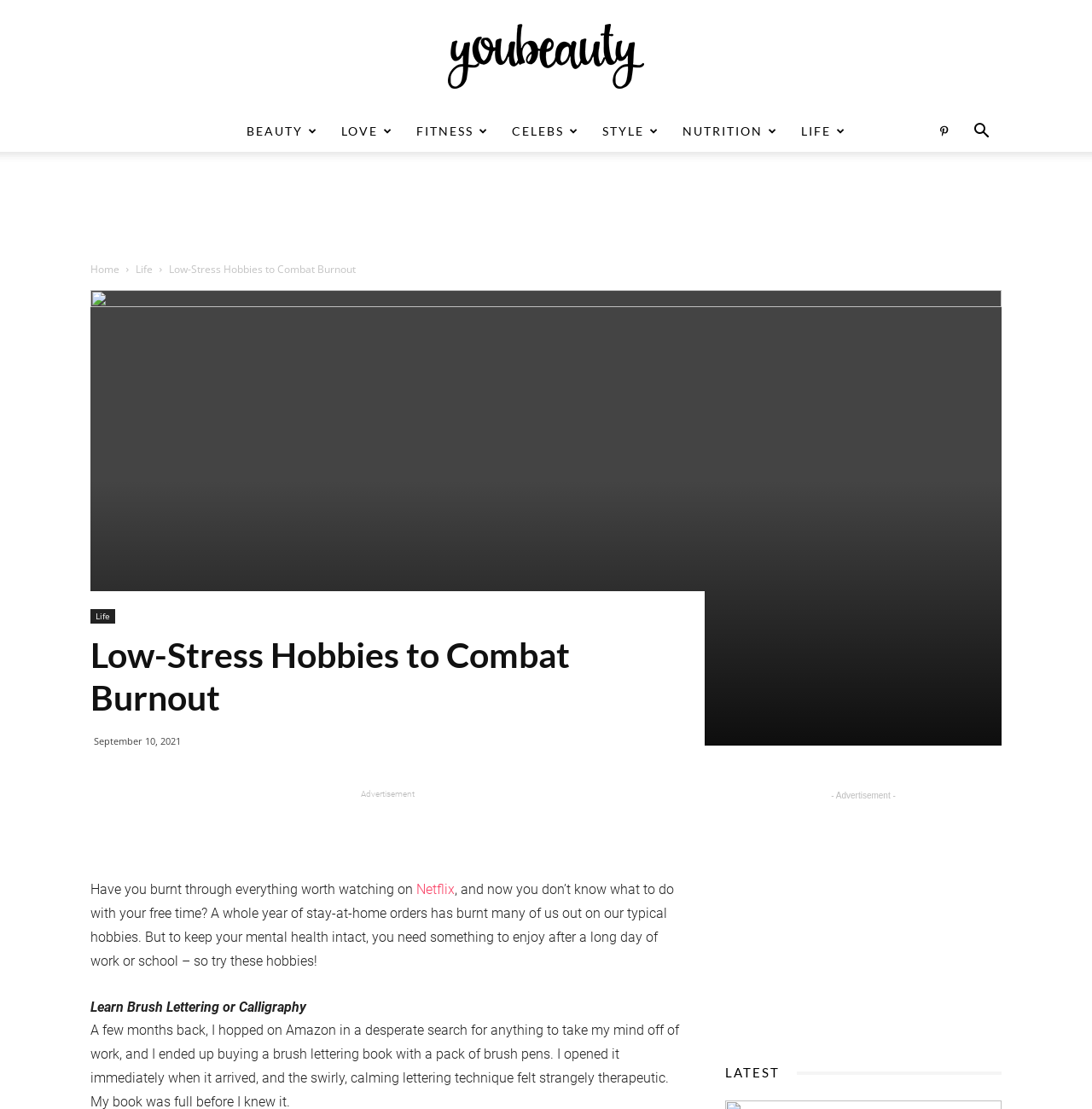What is the hobby mentioned in the article?
Answer the question with just one word or phrase using the image.

Brush Lettering or Calligraphy